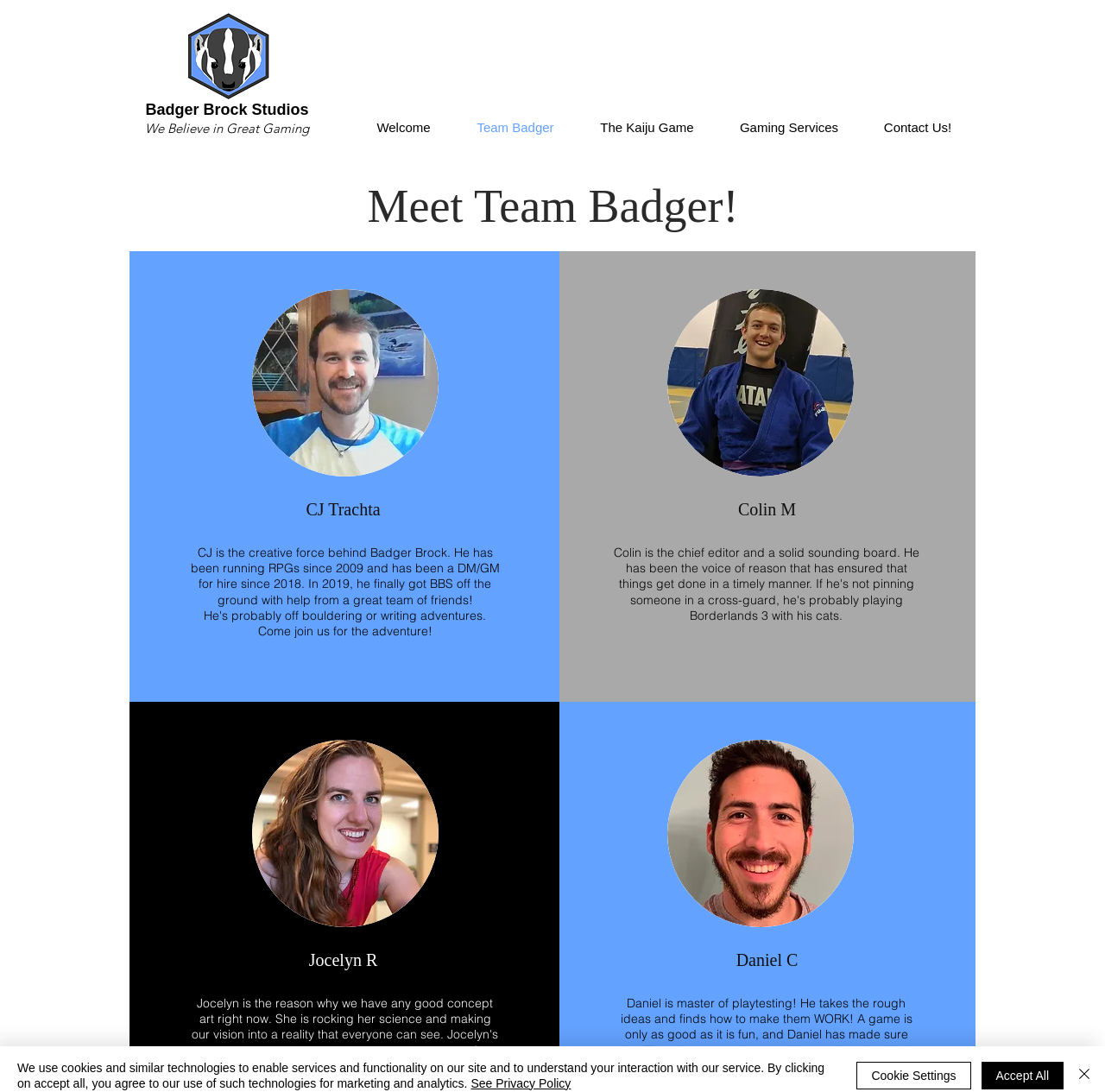What is the name of the studio?
Based on the image, answer the question with as much detail as possible.

The name of the studio can be found in the heading element with the text 'Badger Brock Studios' located at the top of the webpage.